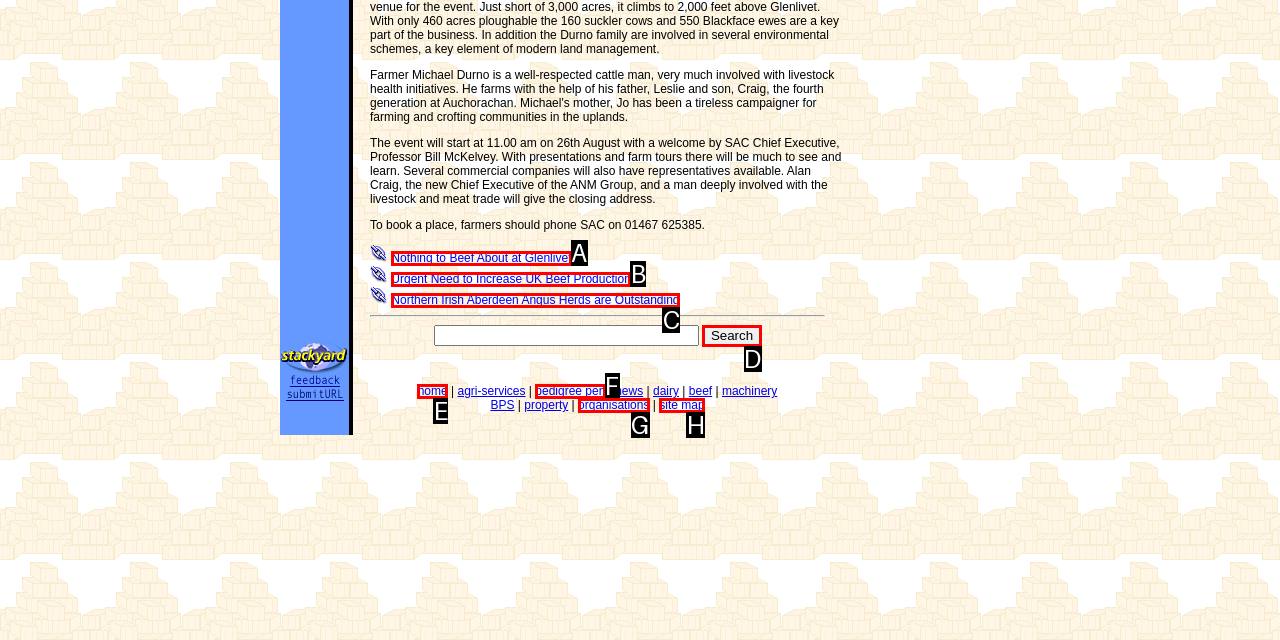Which HTML element matches the description: pedigree pen the best? Answer directly with the letter of the chosen option.

F